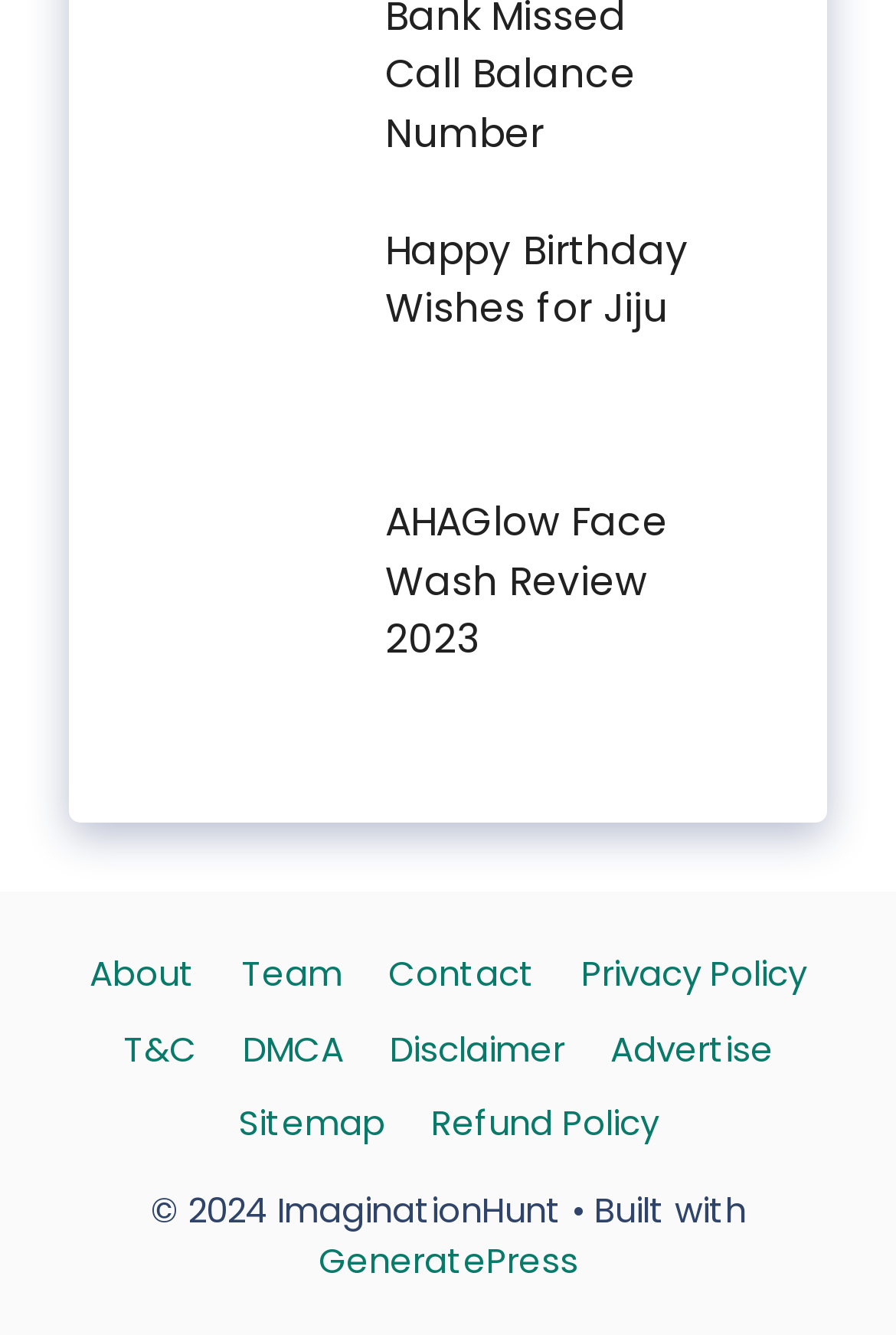Please determine the bounding box coordinates of the area that needs to be clicked to complete this task: 'Click on Happy Birthday Wishes for Jiju'. The coordinates must be four float numbers between 0 and 1, formatted as [left, top, right, bottom].

[0.43, 0.167, 0.769, 0.252]